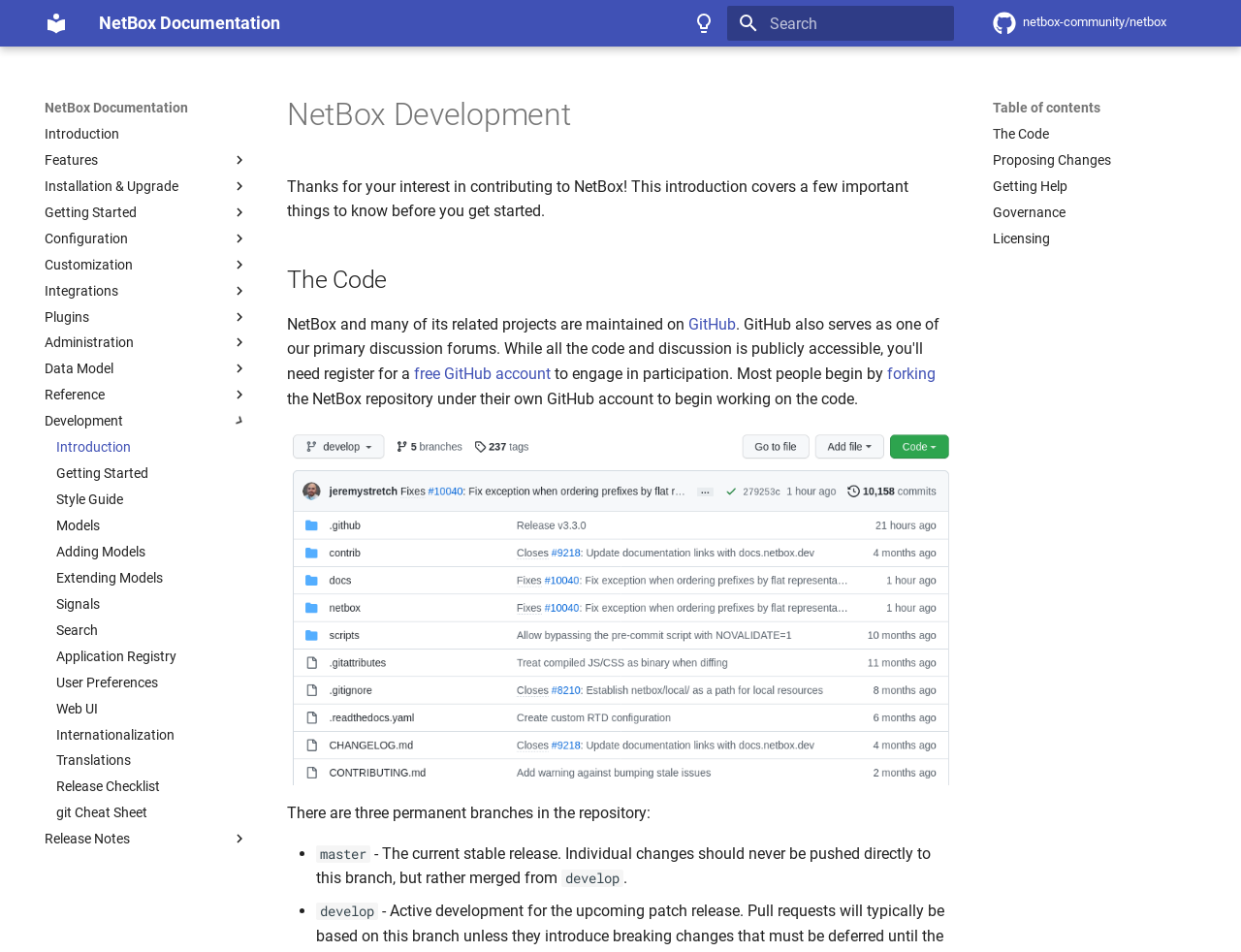Could you determine the bounding box coordinates of the clickable element to complete the instruction: "Clear search"? Provide the coordinates as four float numbers between 0 and 1, i.e., [left, top, right, bottom].

[0.745, 0.015, 0.759, 0.034]